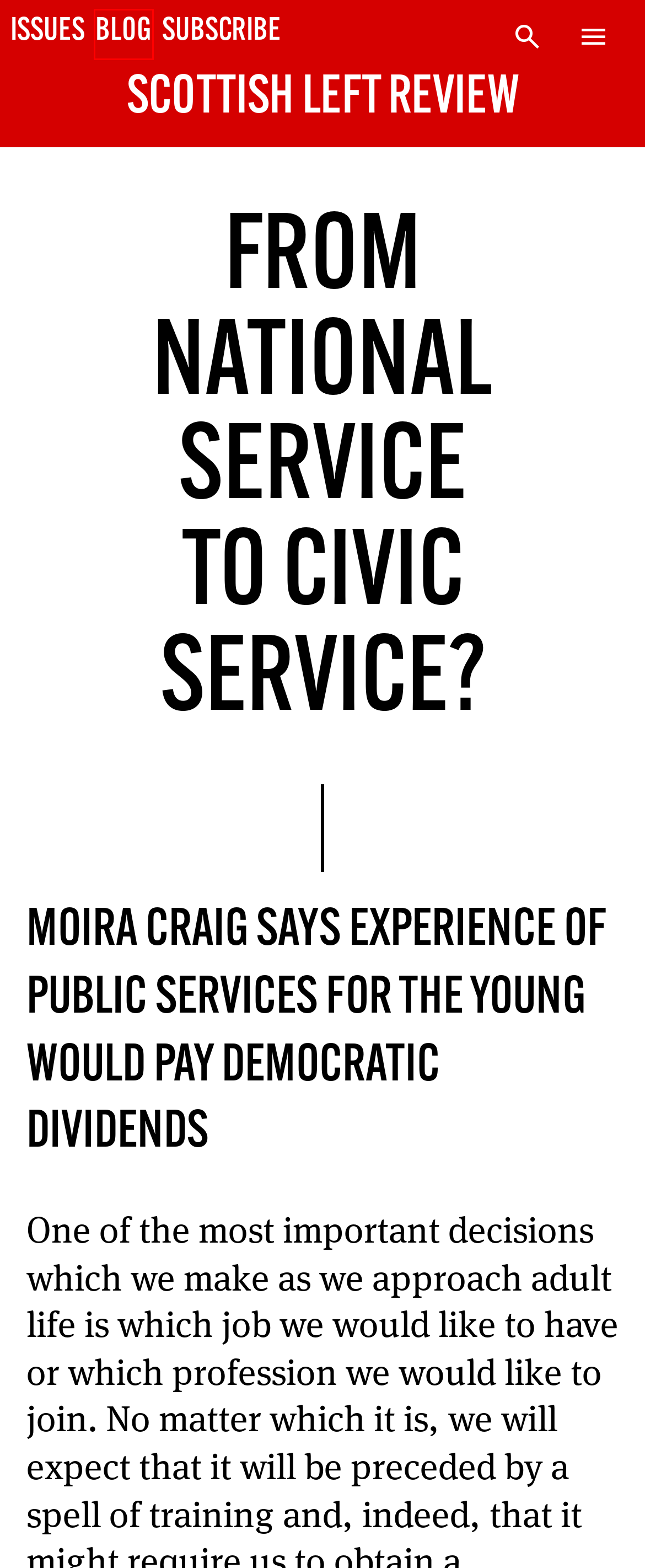Look at the given screenshot of a webpage with a red rectangle bounding box around a UI element. Pick the description that best matches the new webpage after clicking the element highlighted. The descriptions are:
A. PayPal
B. Film Review – Scottish Left Review
C. Blog – Scottish Left Review
D. Scottish Left Review – Radical Scottish Political Writing
E. Advertise – Scottish Left Review
F. Subscribe – Scottish Left Review
G. Issues – Scottish Left Review
H. Privacy Statement – Scottish Left Review

C